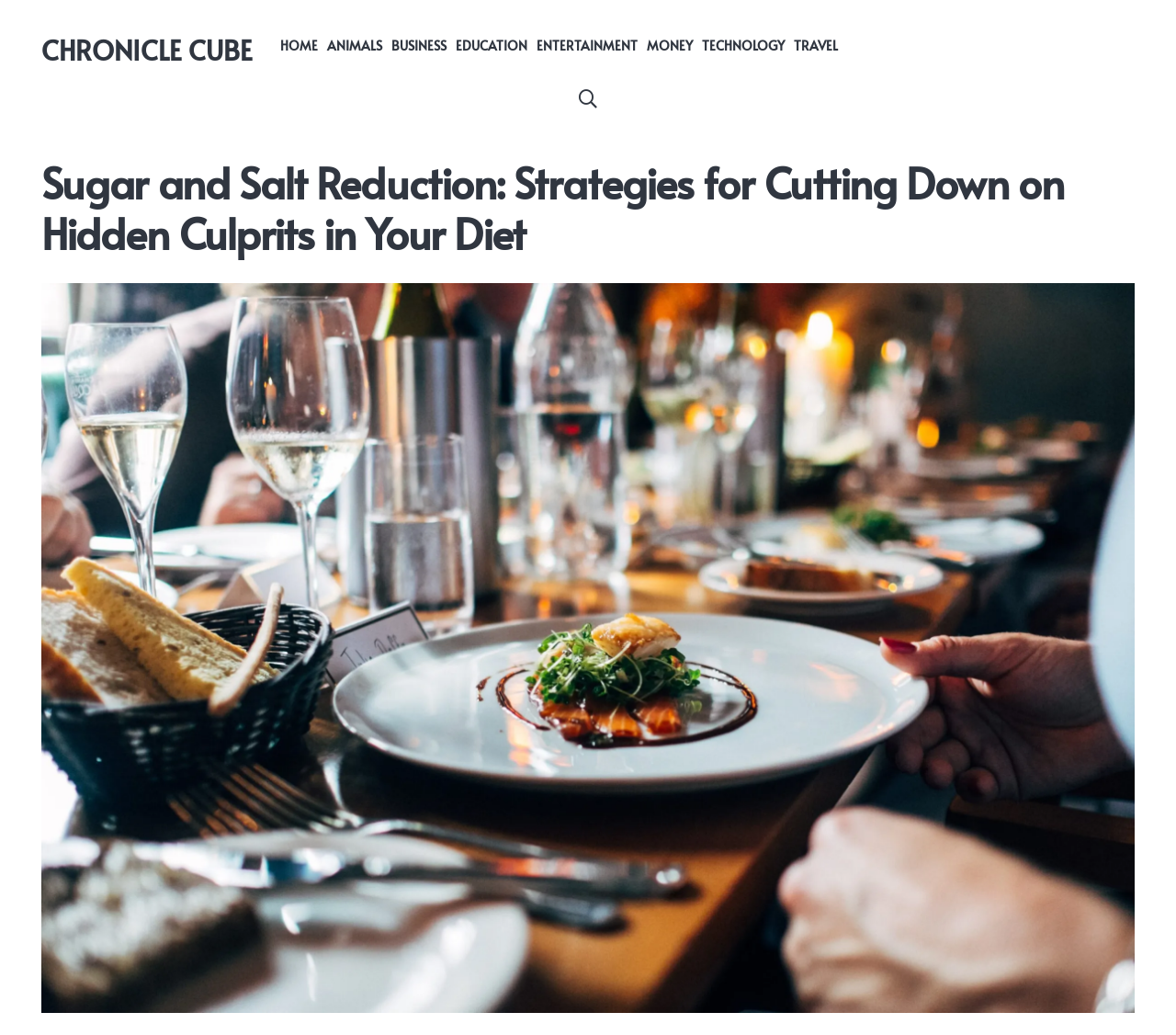What is shown in the image?
Based on the content of the image, thoroughly explain and answer the question.

The image description 'Picture showing a food at a restaurant' suggests that the image is a photograph of a dish being served at a restaurant.